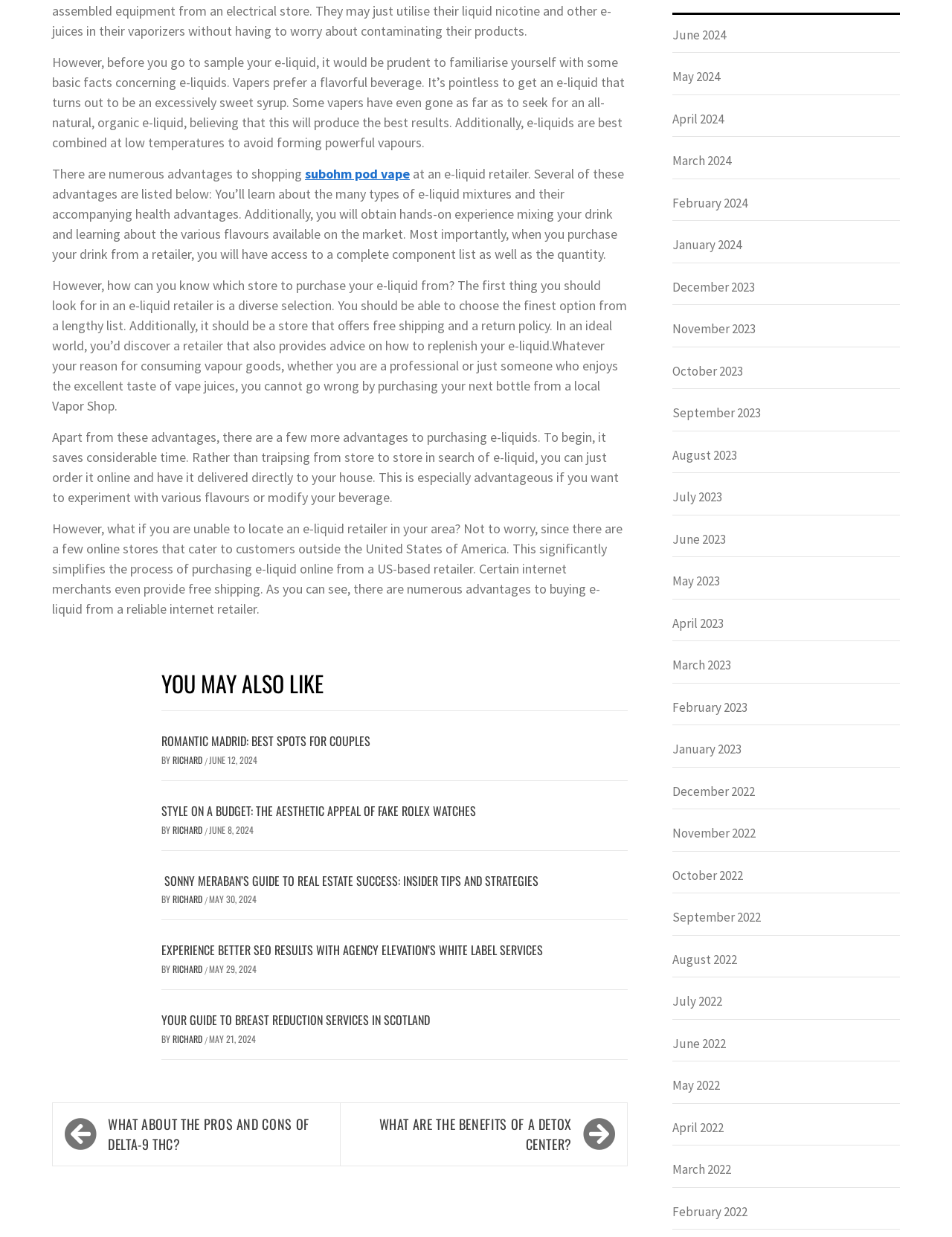Provide the bounding box coordinates of the HTML element described by the text: "April 2024". The coordinates should be in the format [left, top, right, bottom] with values between 0 and 1.

[0.706, 0.089, 0.945, 0.111]